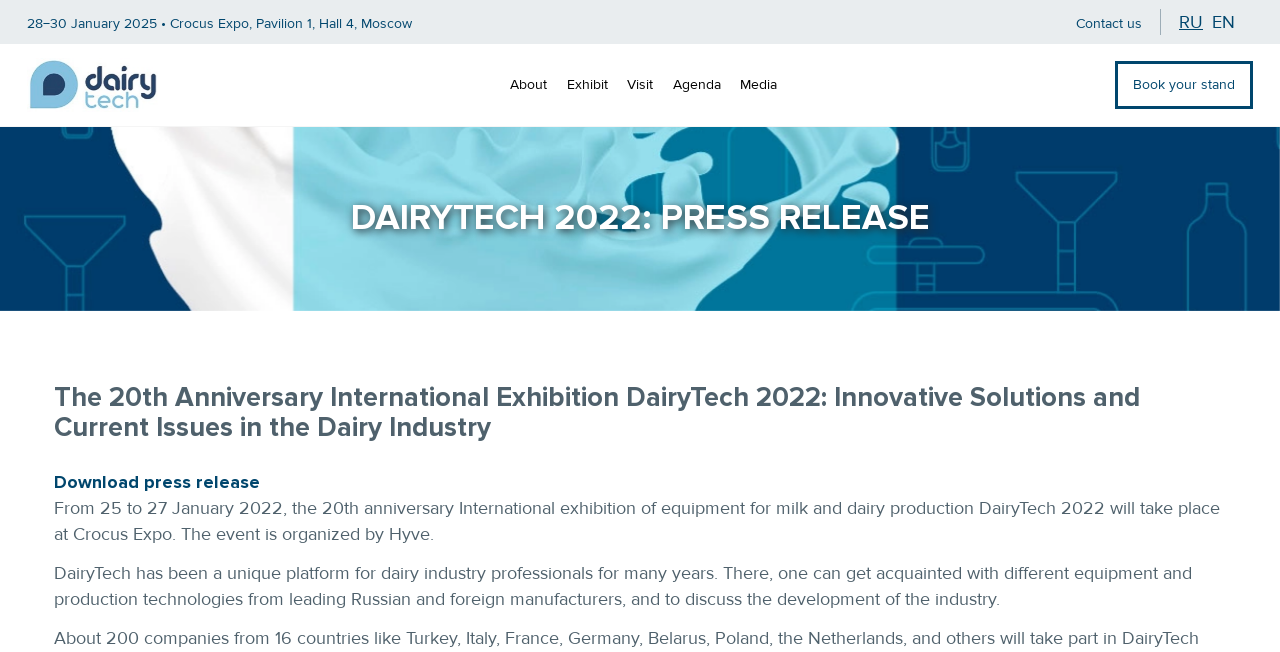What is the purpose of the DairyTech exhibition?
Please provide a comprehensive answer based on the visual information in the image.

I inferred the answer by looking at the heading 'The 20th Anniversary International Exhibition DairyTech 2022: Innovative Solutions and Current Issues in the Dairy Industry' and the StaticText element with the text 'DairyTech has been a unique platform for dairy industry professionals for many years. There, one can get acquainted with different equipment and production technologies from leading Russian and foreign manufacturers, and to discuss the development of the industry.'